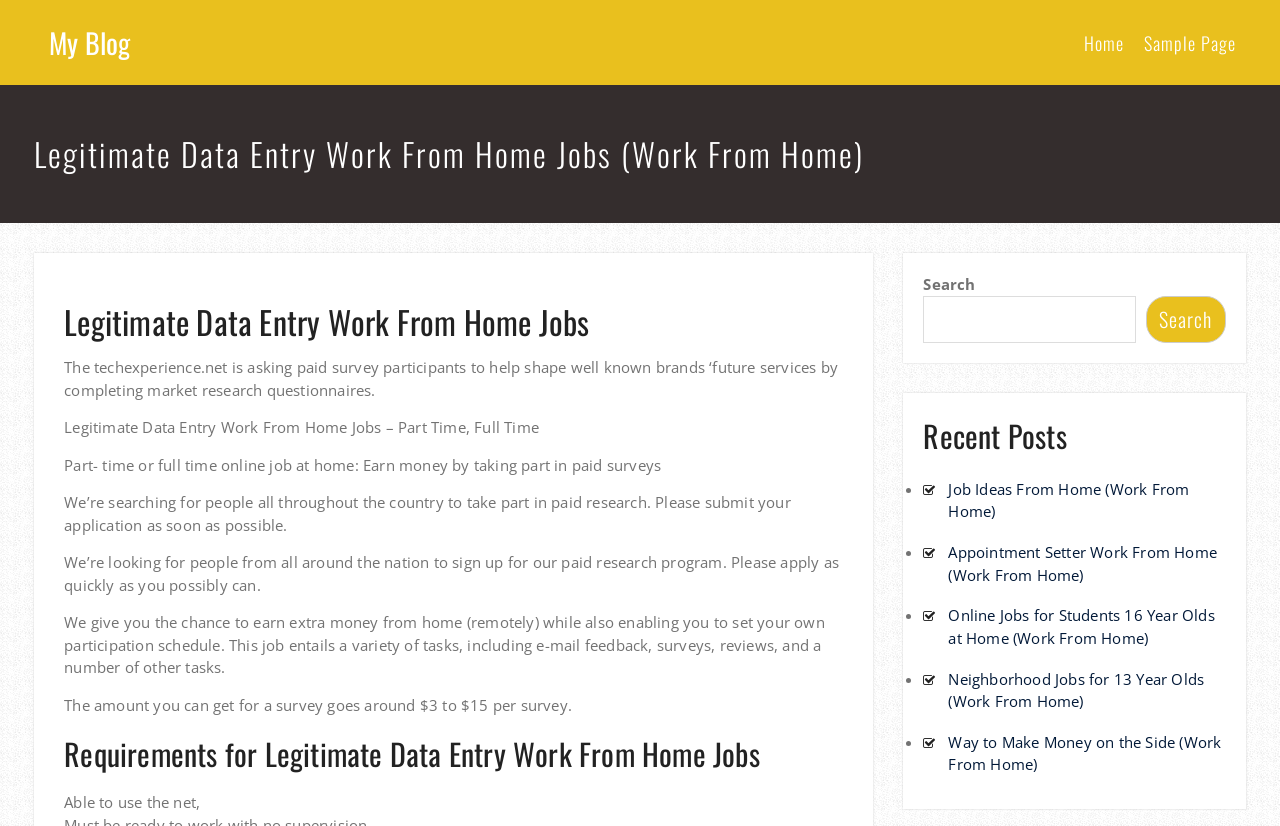Identify the bounding box of the HTML element described as: "parent_node: Search name="s"".

[0.721, 0.358, 0.887, 0.415]